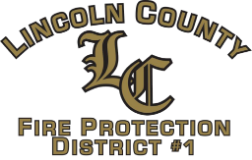Break down the image and provide a full description, noting any significant aspects.

The image features the emblem of the Lincoln County Fire Protection District #1. The design prominently displays "LINCOLN COUNTY" arched at the top in a bold font, with an elegant "LC" logo beneath it, signifying the district's identity. Below the logo, the text "FIRE PROTECTION DISTRICT #1" is featured in a clear, straightforward font. The color scheme utilizes a combination of deep tones, enhancing the distinctiveness of the logo, which symbolizes the commitment and service of the fire protection district to the community. This emblem represents the organization’s dedication to safety and emergency response in Lincoln County.